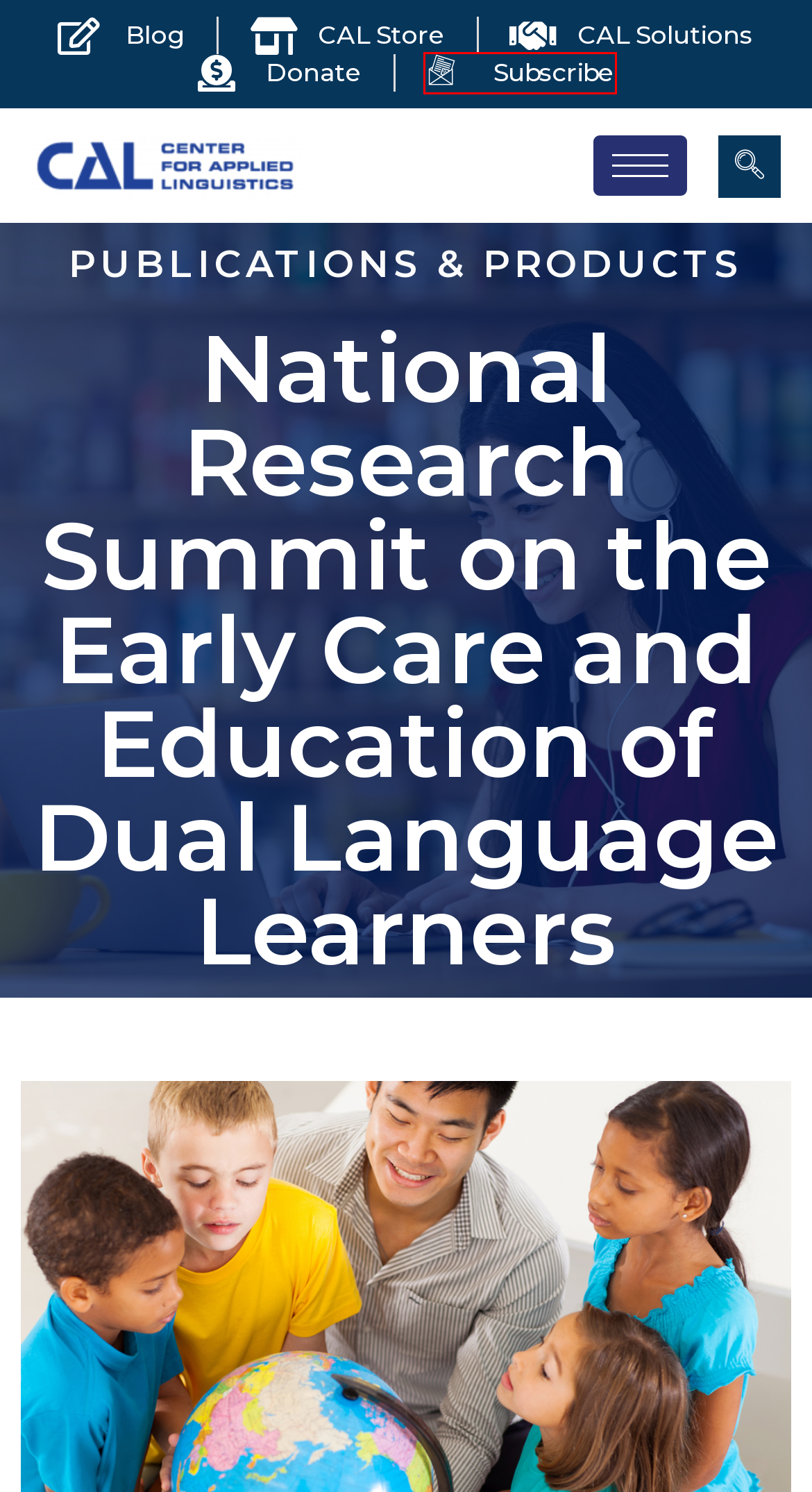You have a screenshot of a webpage with an element surrounded by a red bounding box. Choose the webpage description that best describes the new page after clicking the element inside the red bounding box. Here are the candidates:
A. Donate - Center for Applied Linguistics
B. Landing Page - Center for Applied Linguistics
C. WDI
D. Sign up
E. What We Do - Center for Applied Linguistics
F. CAL Store
G. CAL Solutions
H. Blog - Center for Applied Linguistics

D